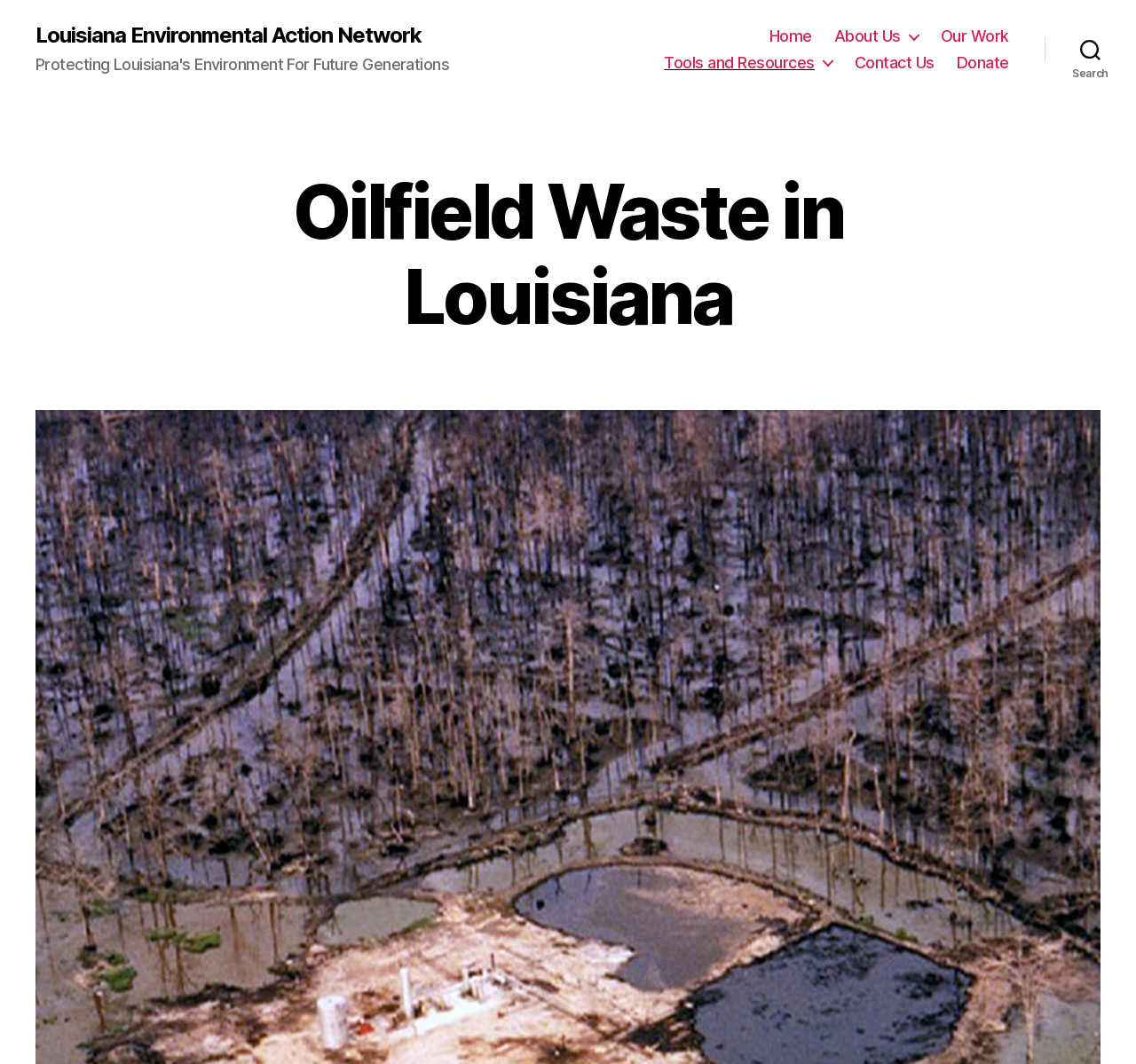Kindly determine the bounding box coordinates of the area that needs to be clicked to fulfill this instruction: "Go to USC homepage".

None